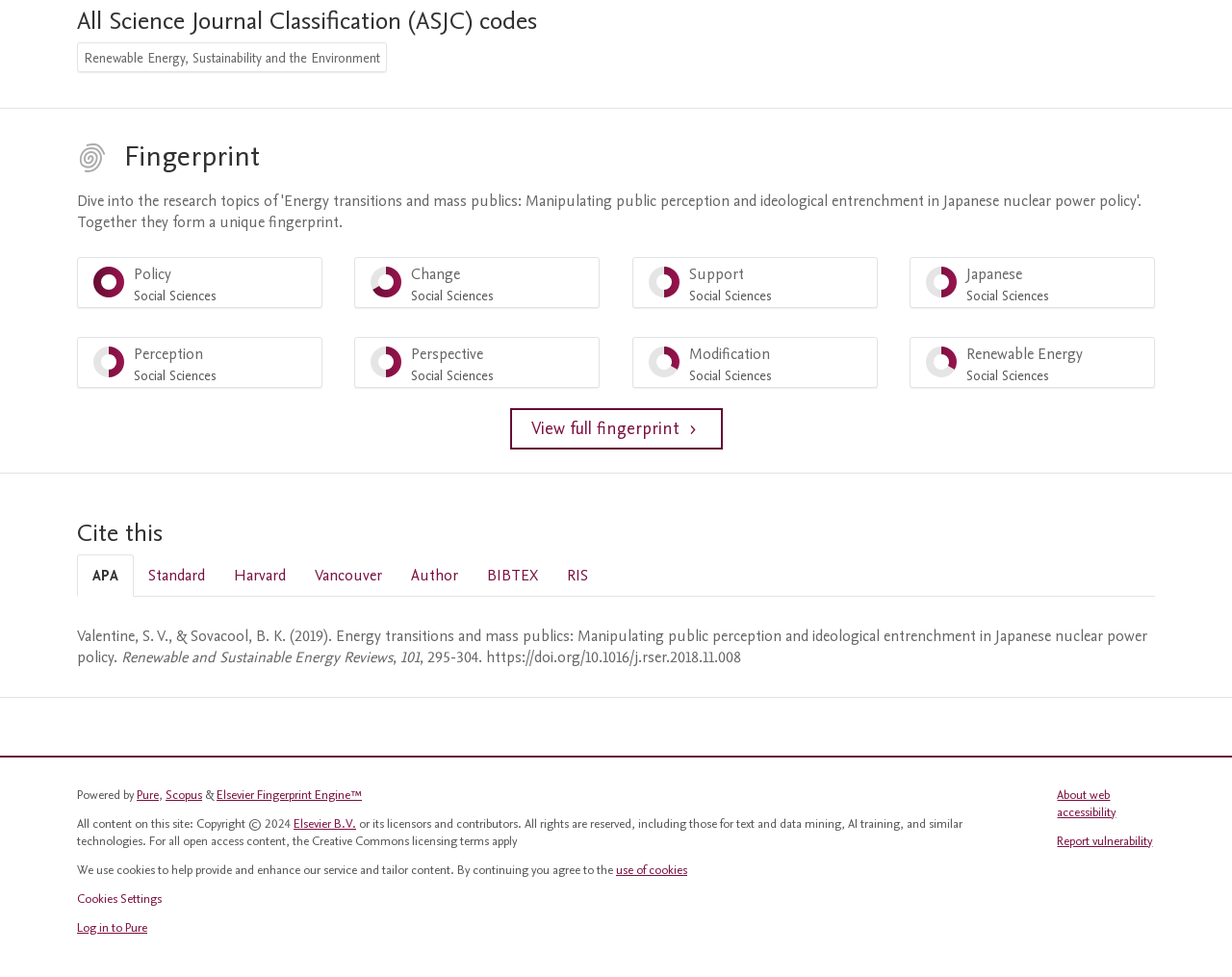Please locate the bounding box coordinates for the element that should be clicked to achieve the following instruction: "View full fingerprint". Ensure the coordinates are given as four float numbers between 0 and 1, i.e., [left, top, right, bottom].

[0.414, 0.418, 0.586, 0.46]